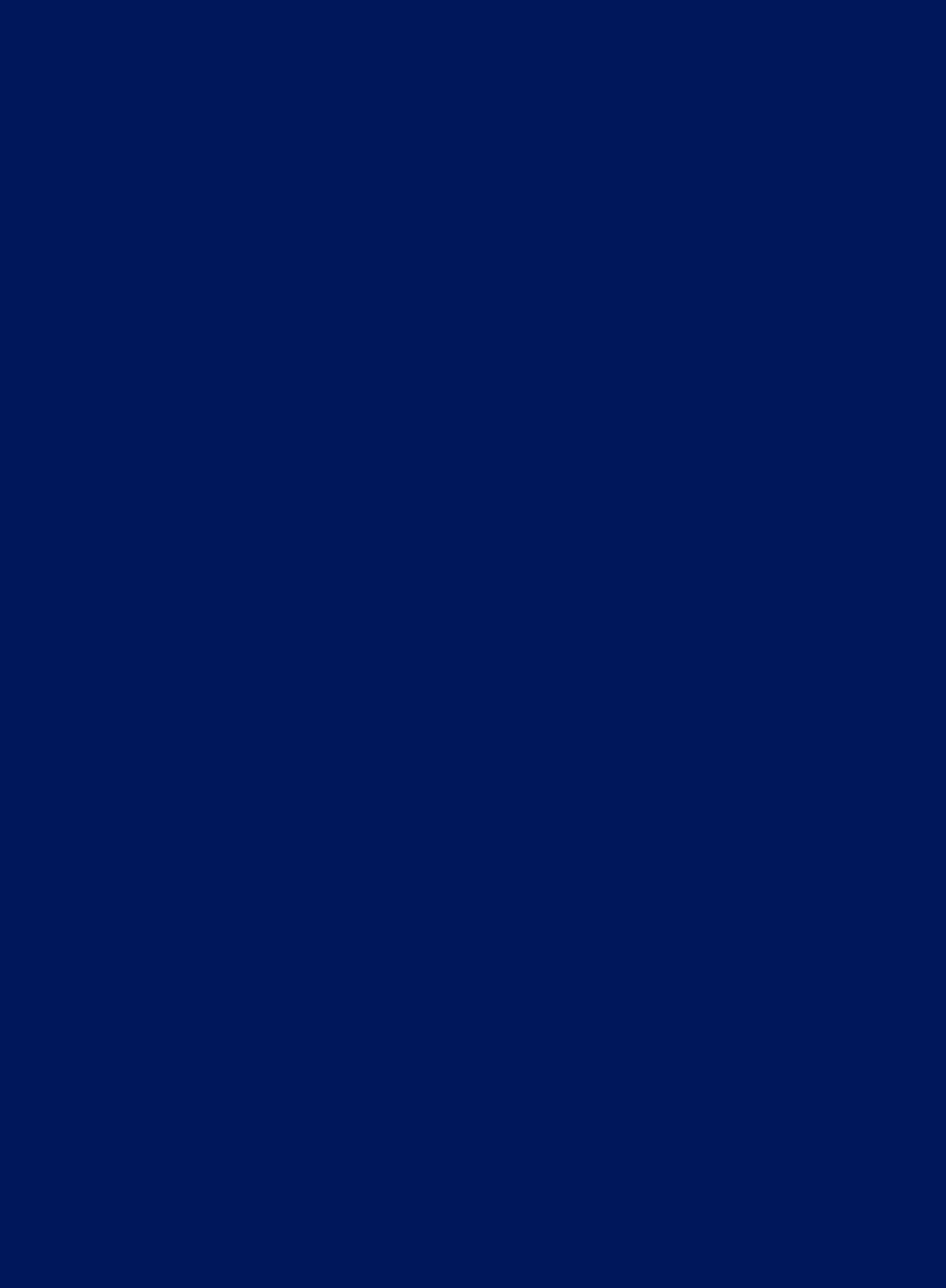Can you give a detailed response to the following question using the information from the image? What is the phone number for the Nelspruit Office?

In the 'DETAILS:' section, we can see that the 'Nelspruit Office :' is followed by a link with the phone number '+27 (0) 79 886 6851'. This indicates that this is the phone number for the Nelspruit Office.